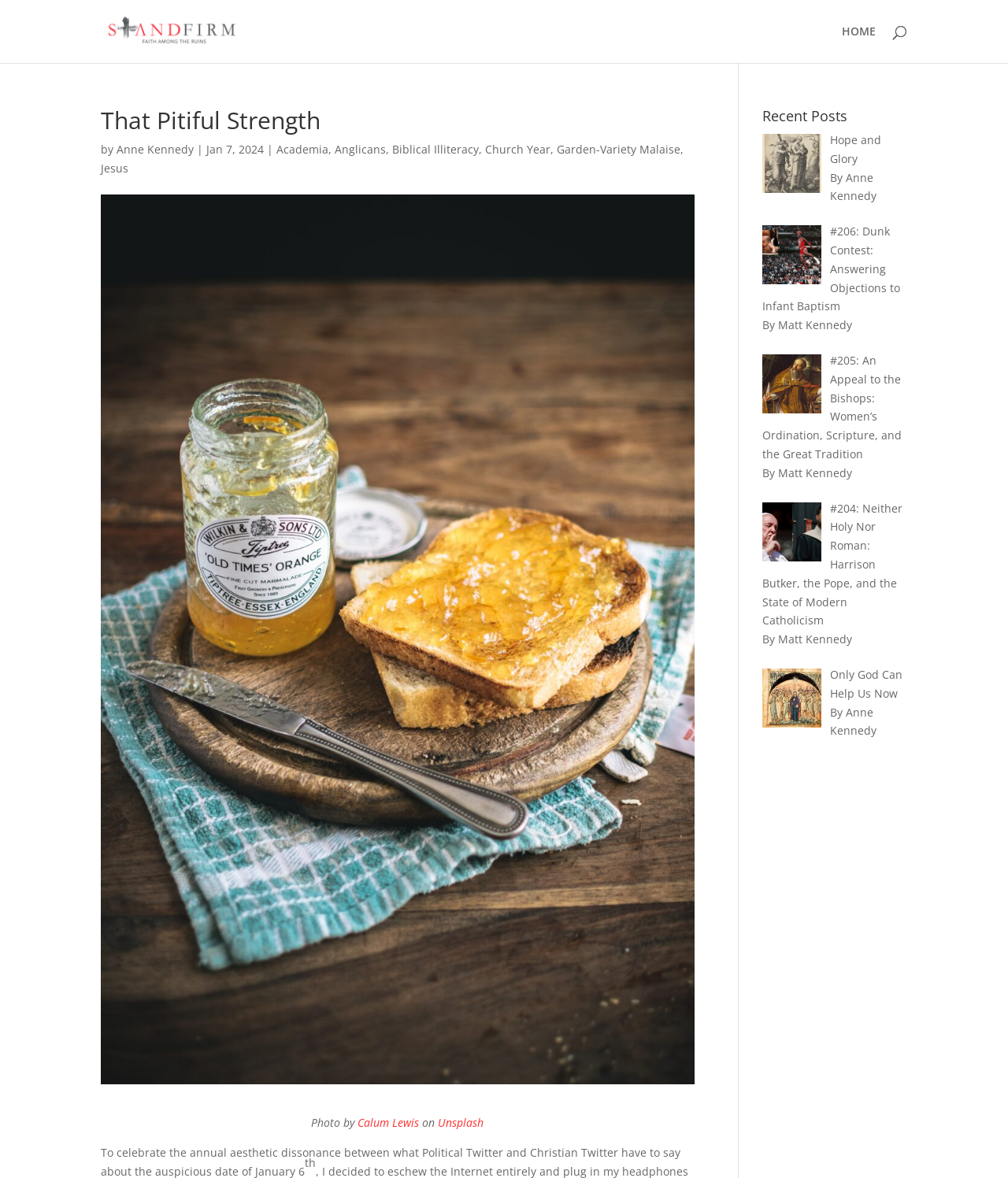Identify the bounding box coordinates for the region of the element that should be clicked to carry out the instruction: "Visit the 'HOME' page". The bounding box coordinates should be four float numbers between 0 and 1, i.e., [left, top, right, bottom].

[0.835, 0.022, 0.869, 0.053]